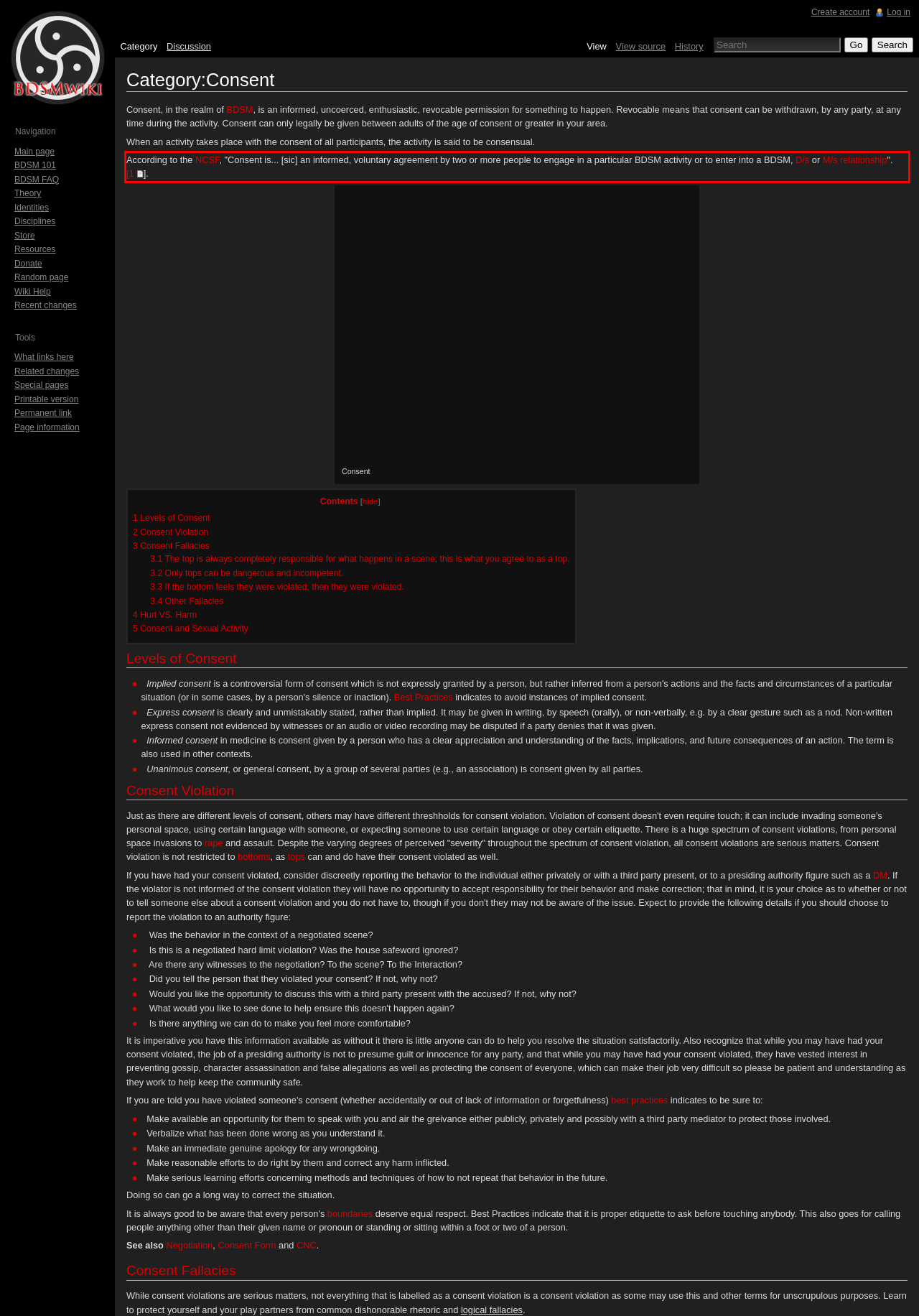Please extract the text content within the red bounding box on the webpage screenshot using OCR.

According to the NCSF, "Consent is... [sic] an informed, voluntary agreement by two or more people to engage in a particular BDSM activity or to enter into a BDSM, D/s or M/s relationship".[1].